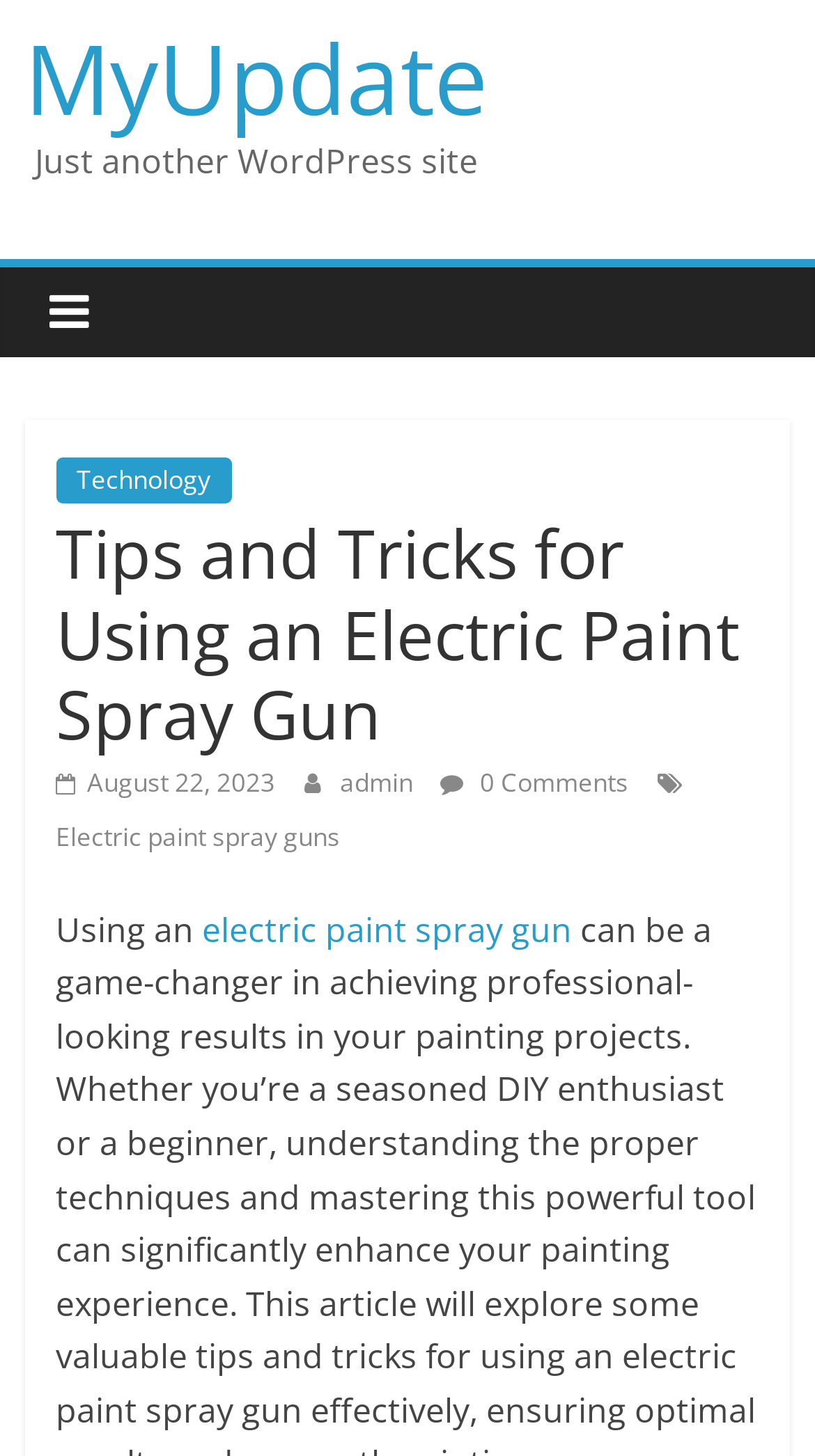Respond with a single word or phrase to the following question:
What is the category of the article?

Technology